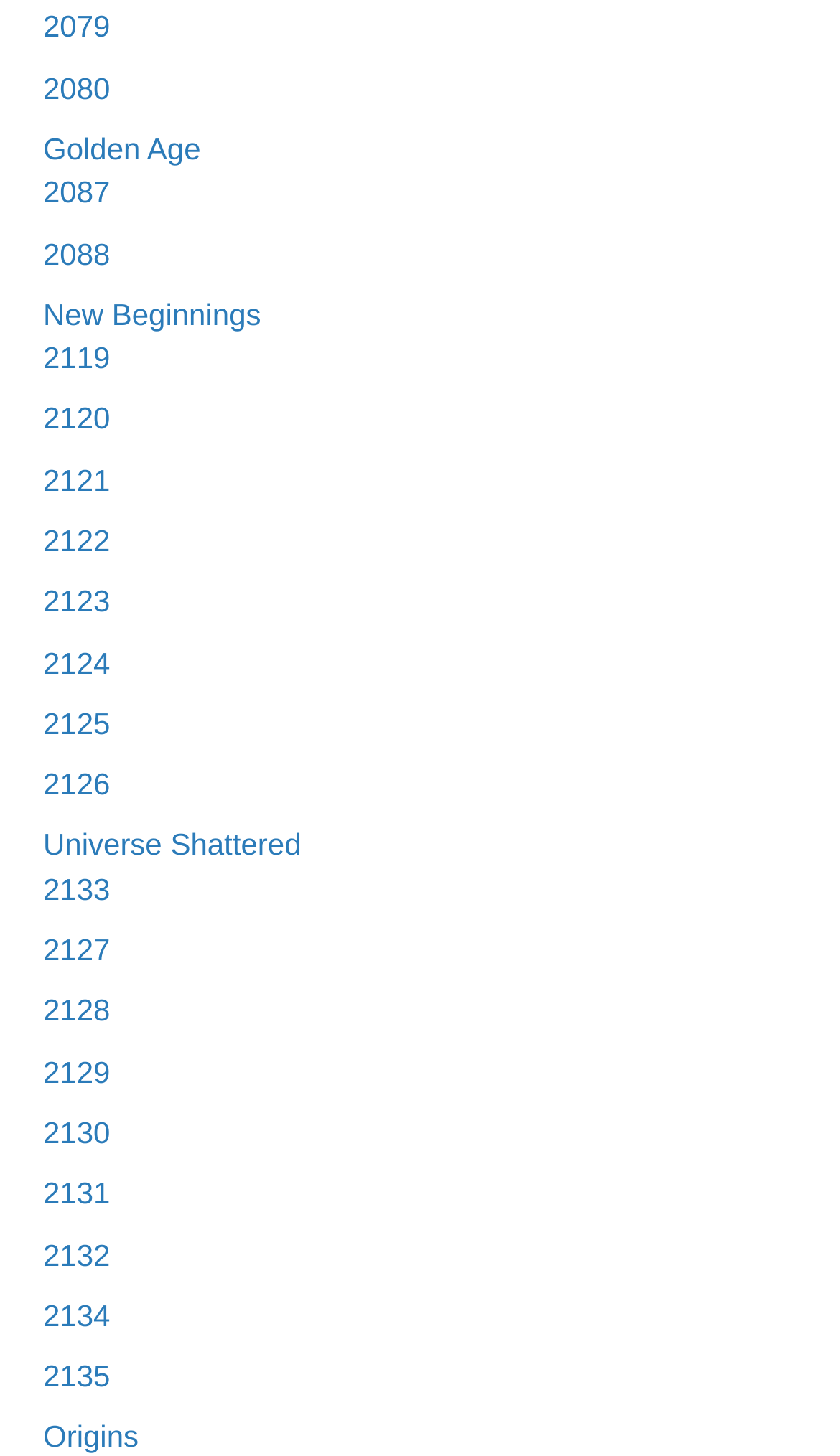Are the links arranged vertically or horizontally?
Give a single word or phrase as your answer by examining the image.

Vertically